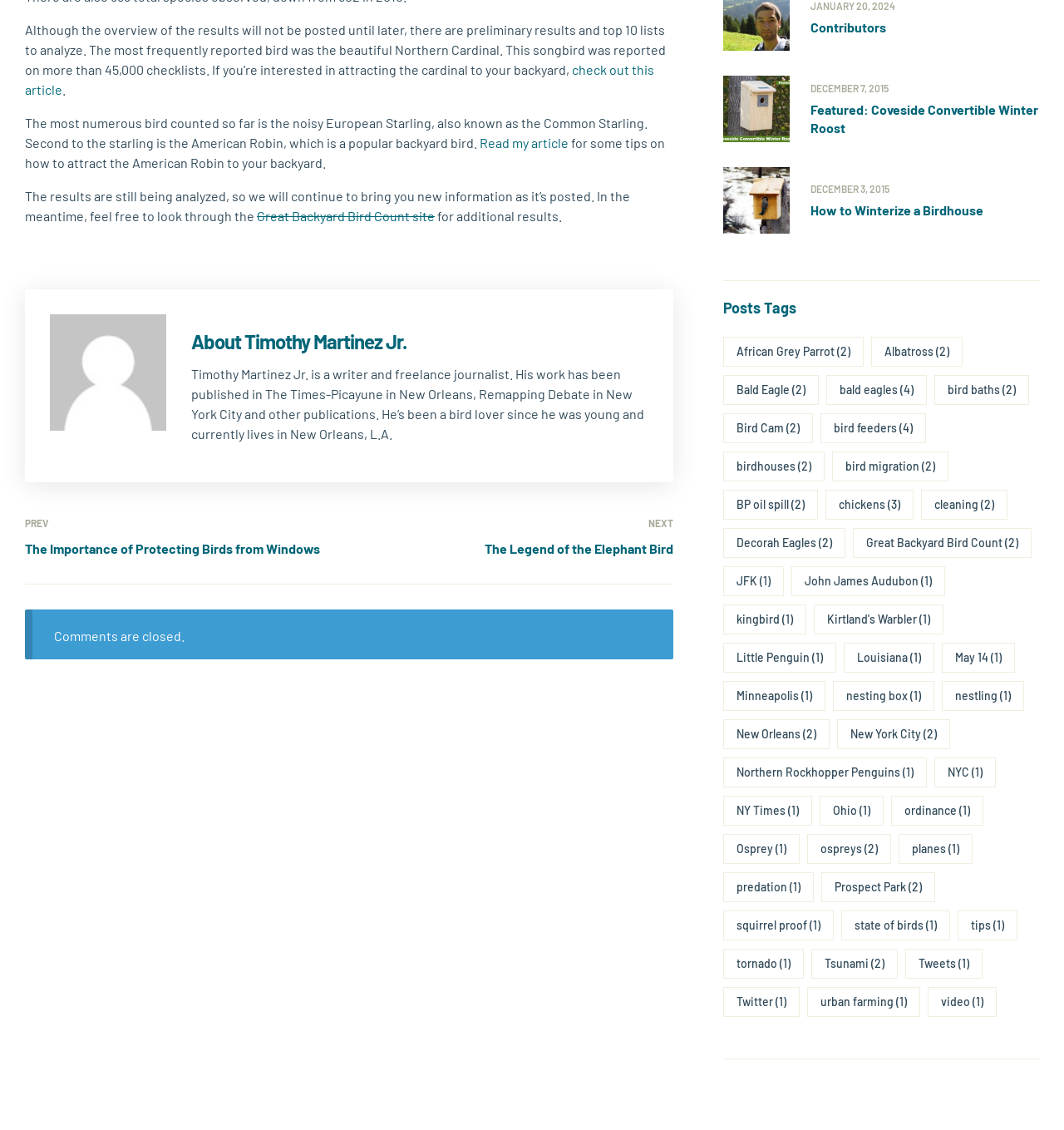Using the description: "John James Audubon (1)", identify the bounding box of the corresponding UI element in the screenshot.

[0.744, 0.501, 0.888, 0.528]